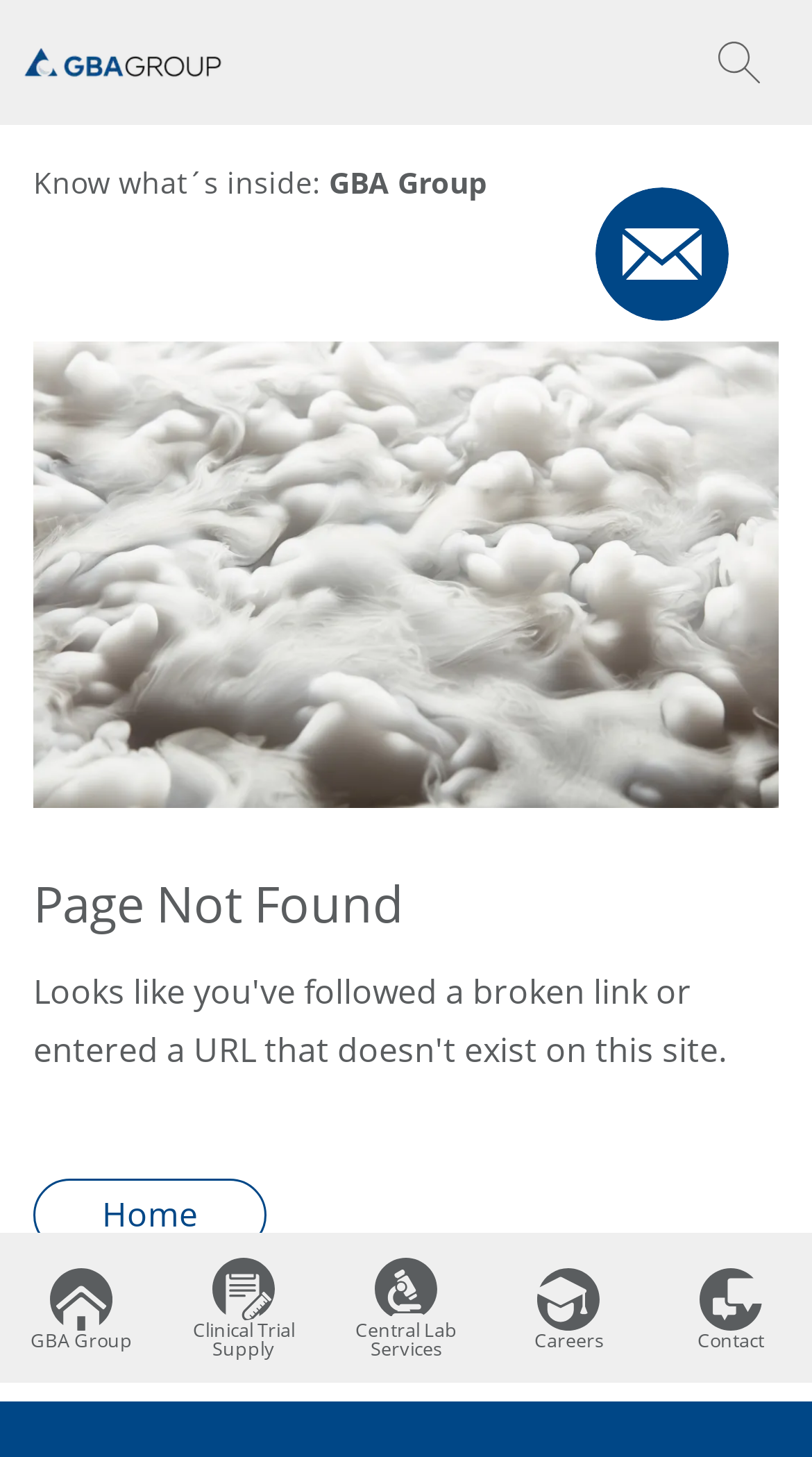Extract the bounding box coordinates for the described element: "alt="East Church"". The coordinates should be represented as four float numbers between 0 and 1: [left, top, right, bottom].

None